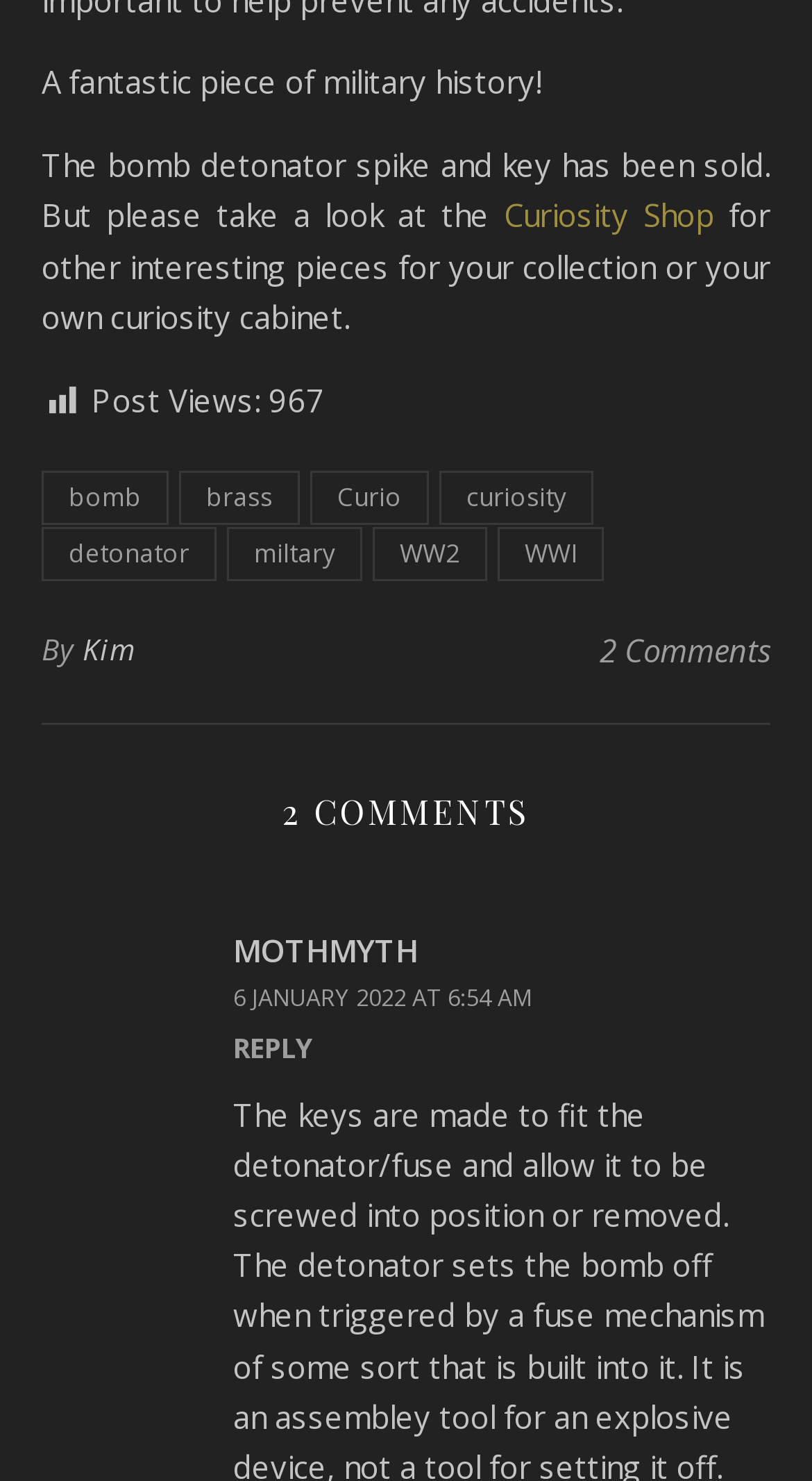What is the topic of the post?
Please give a detailed and elaborate answer to the question based on the image.

The topic of the post can be inferred from the text 'A fantastic piece of military history!' and the links related to military history such as 'bomb', 'WW2', and 'military'.